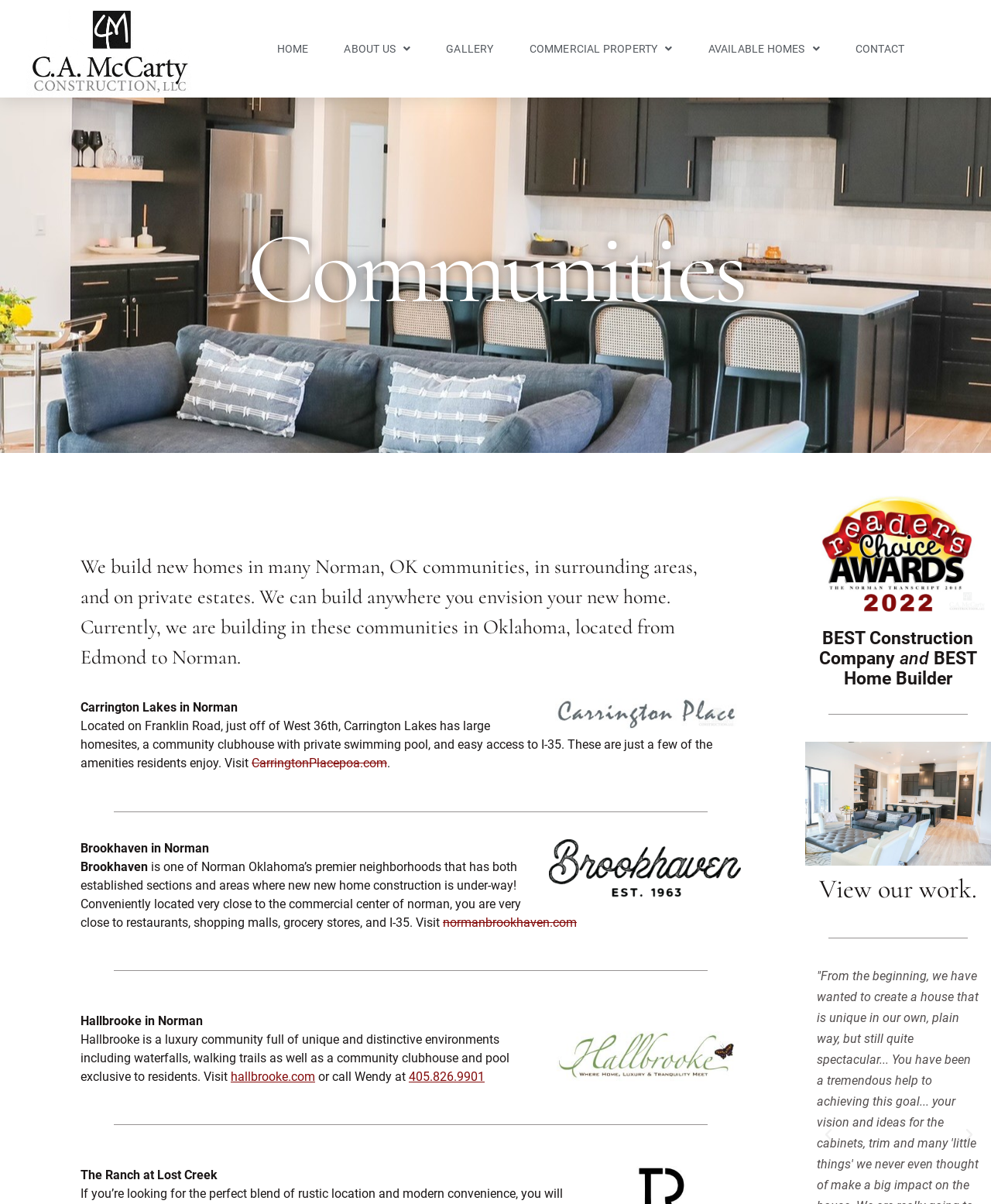What is the purpose of the 'View our work' button?
Based on the content of the image, thoroughly explain and answer the question.

The static text 'View our work.' is likely a call-to-action button that allows users to view the construction company's work, such as their built homes or projects.